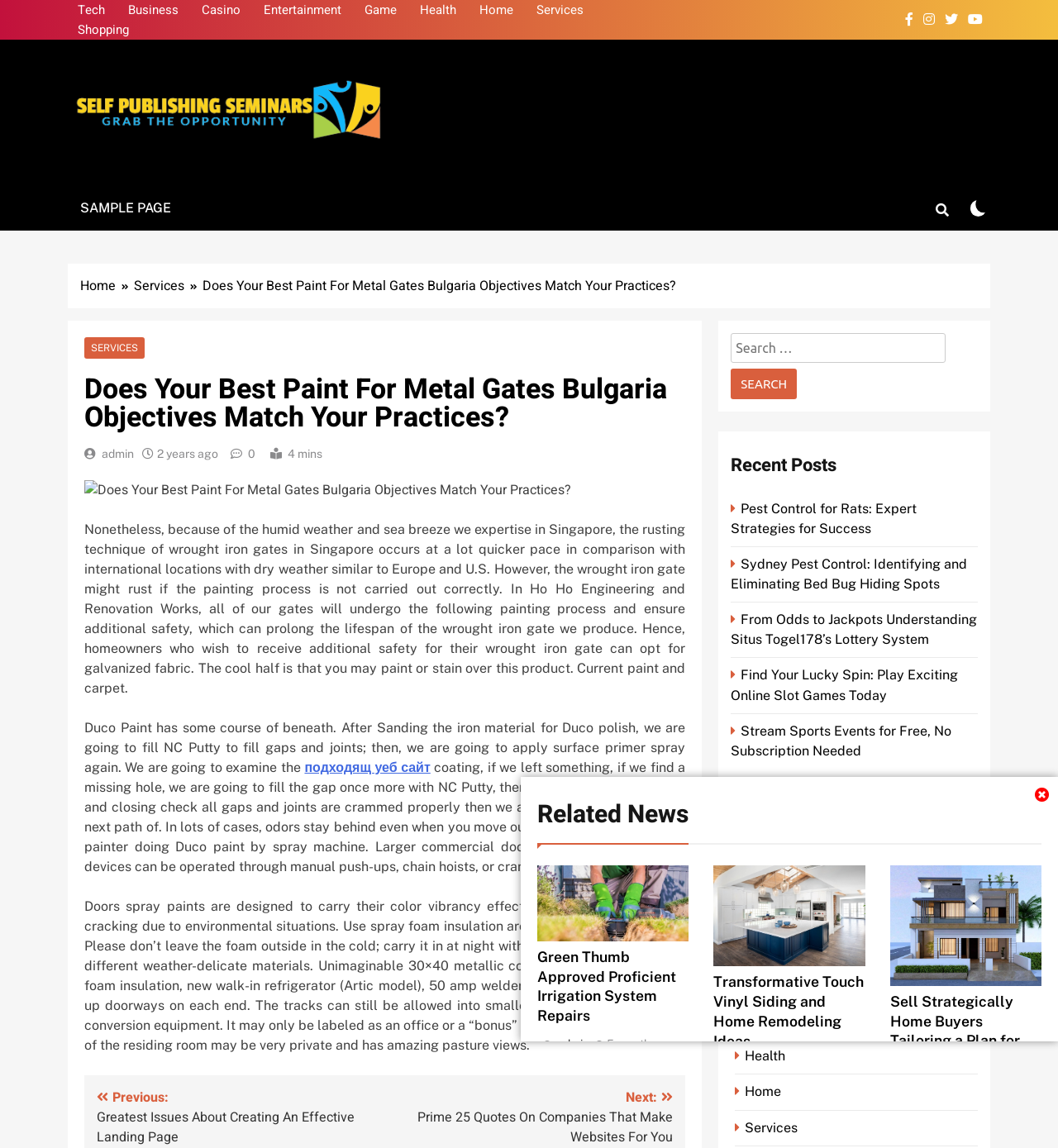Can you find and provide the title of the webpage?

Does Your Best Paint For Metal Gates Bulgaria Objectives Match Your Practices?